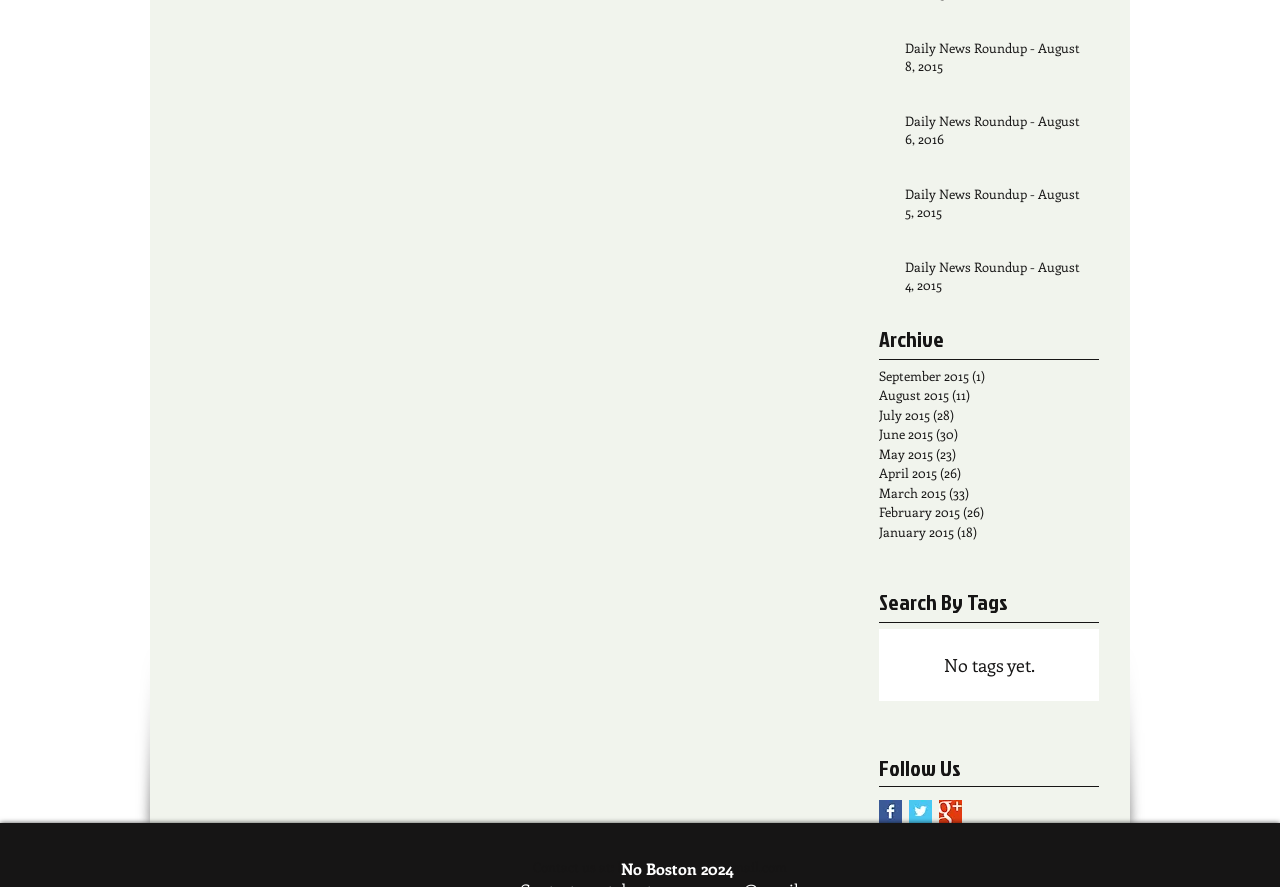What is the email address to contact?
Give a one-word or short phrase answer based on the image.

boston2024.nope@gmail.com